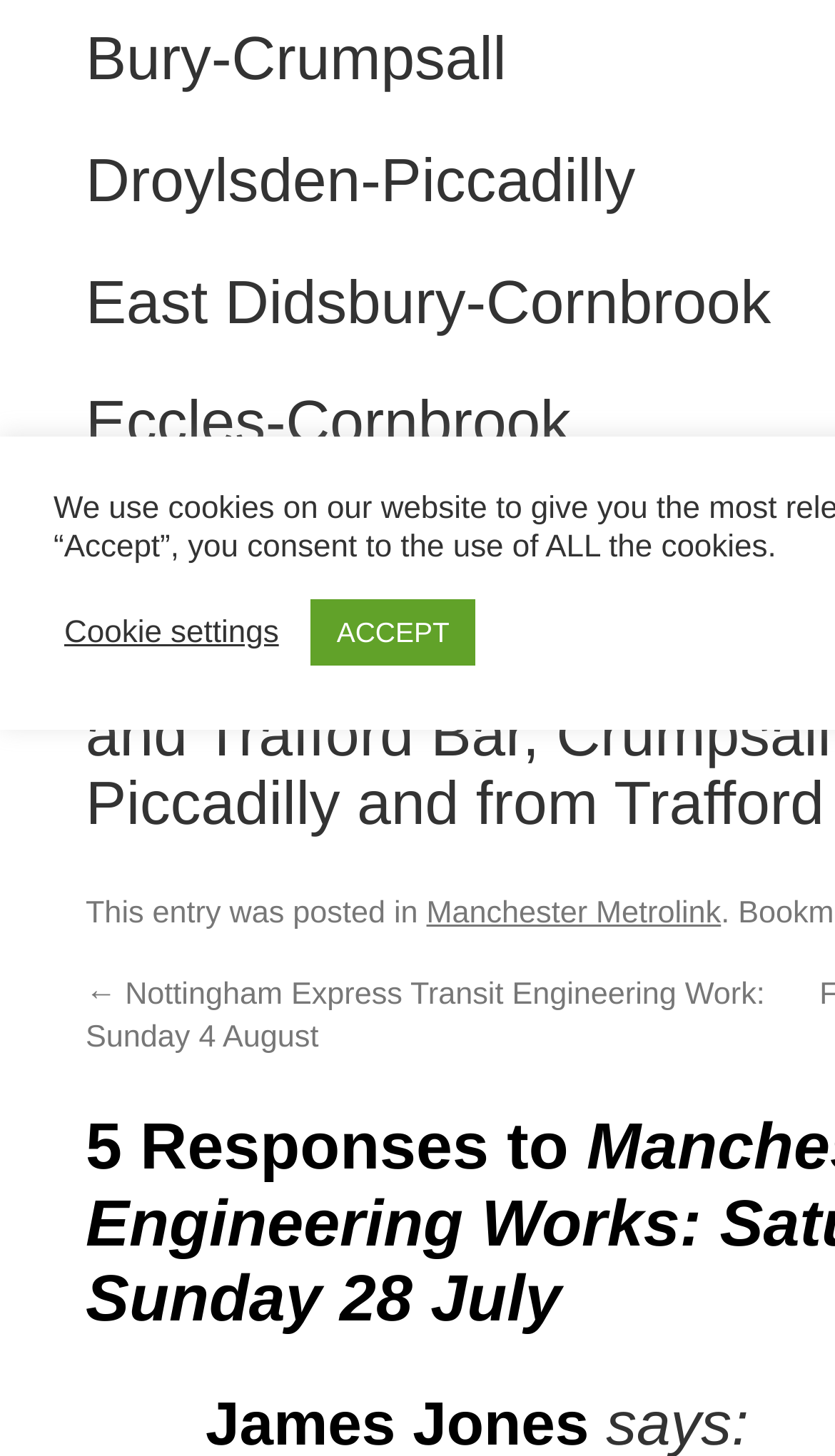Based on what you see in the screenshot, provide a thorough answer to this question: What is the category of the latest article?

I found the link 'Manchester Metrolink' next to the text 'This entry was posted in', which suggests that the latest article is categorized under Manchester Metrolink.